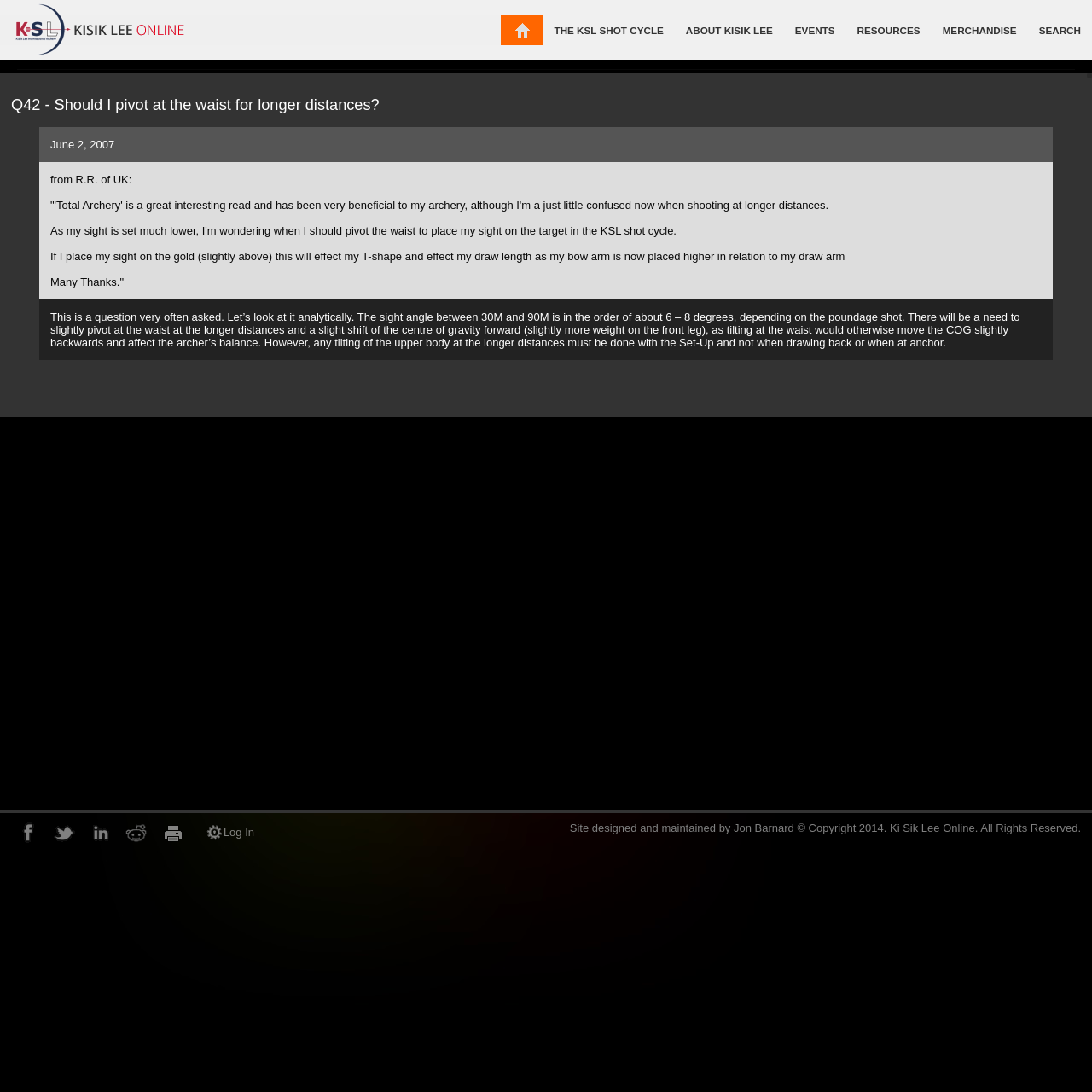Determine the bounding box coordinates of the clickable element necessary to fulfill the instruction: "Share this on Facebook". Provide the coordinates as four float numbers within the 0 to 1 range, i.e., [left, top, right, bottom].

[0.015, 0.752, 0.036, 0.773]